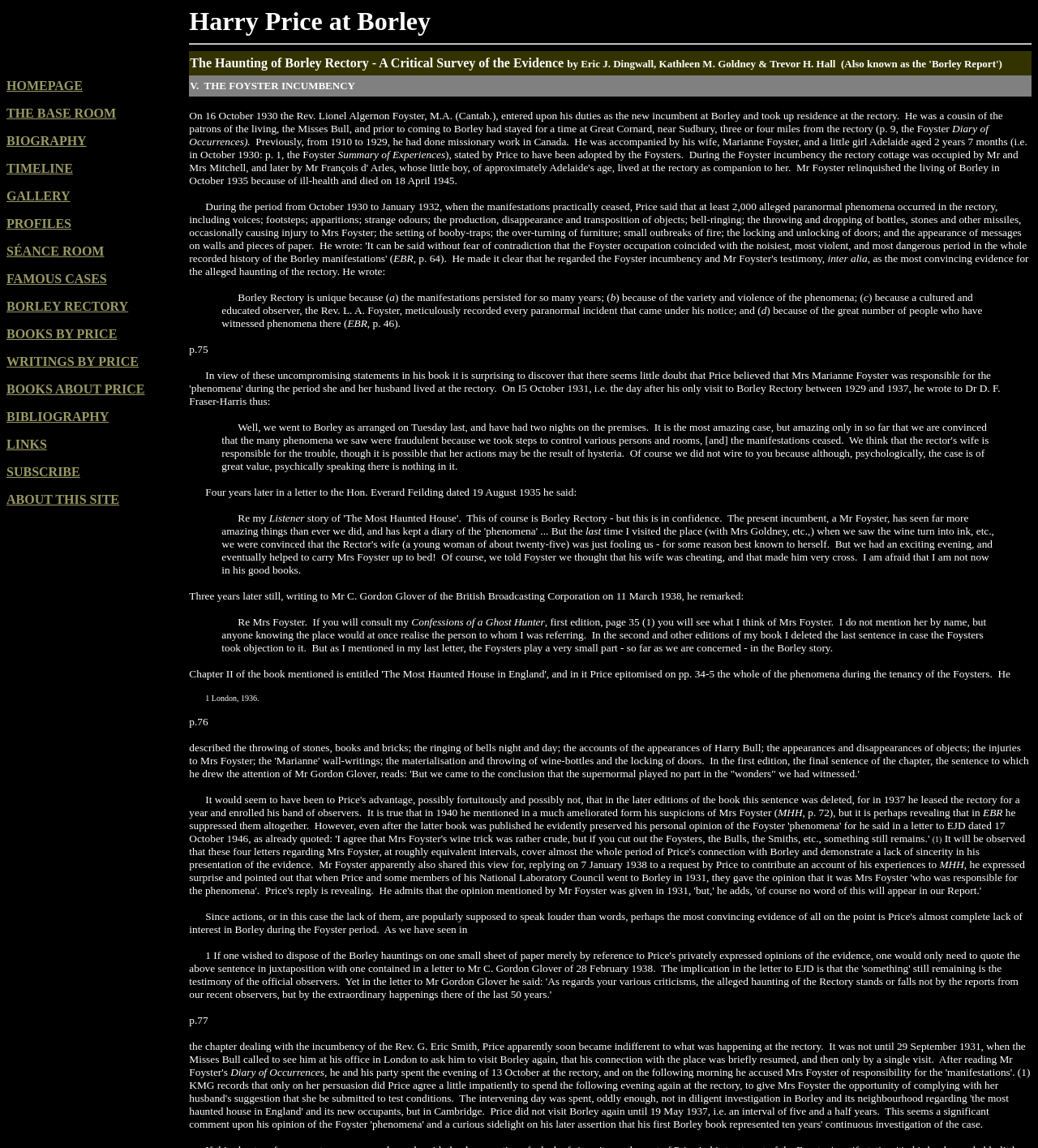Write a detailed summary of the webpage.

The webpage is about the Haunting of Borley Rectory, a famous paranormal case. At the top, there is a navigation menu with 17 links, including "HOMEPAGE", "THE BASE ROOM", "BIOGRAPHY", and "GALLERY", among others. 

Below the navigation menu, there is a section with a title "The Haunting of Borley Rectory - A Critical Survey of the Evidence" and a subtitle "V. THE FOYSTER INCUMBENCY". This section contains a block of text describing the Rev. Lionel Algernon Foyster, who became the new incumbent at Borley Rectory in 1930, and his experiences with paranormal activities.

The text is divided into several paragraphs, with some quotes from the Rev. Foyster's writings and diary entries. There are also some blockquotes with text from the Rev. Foyster's letters and books, including "Confessions of a Ghost Hunter". The quotes and blockquotes provide more details about the paranormal events that occurred at the rectory, such as the throwing of stones and objects, the ringing of bells, and the appearances of ghostly figures.

Throughout the section, there are references to specific pages and dates, indicating that the text is a detailed and well-researched account of the Haunting of Borley Rectory. The overall layout of the webpage is dense and text-heavy, with a focus on providing a thorough and informative description of the paranormal events that took place at the rectory.